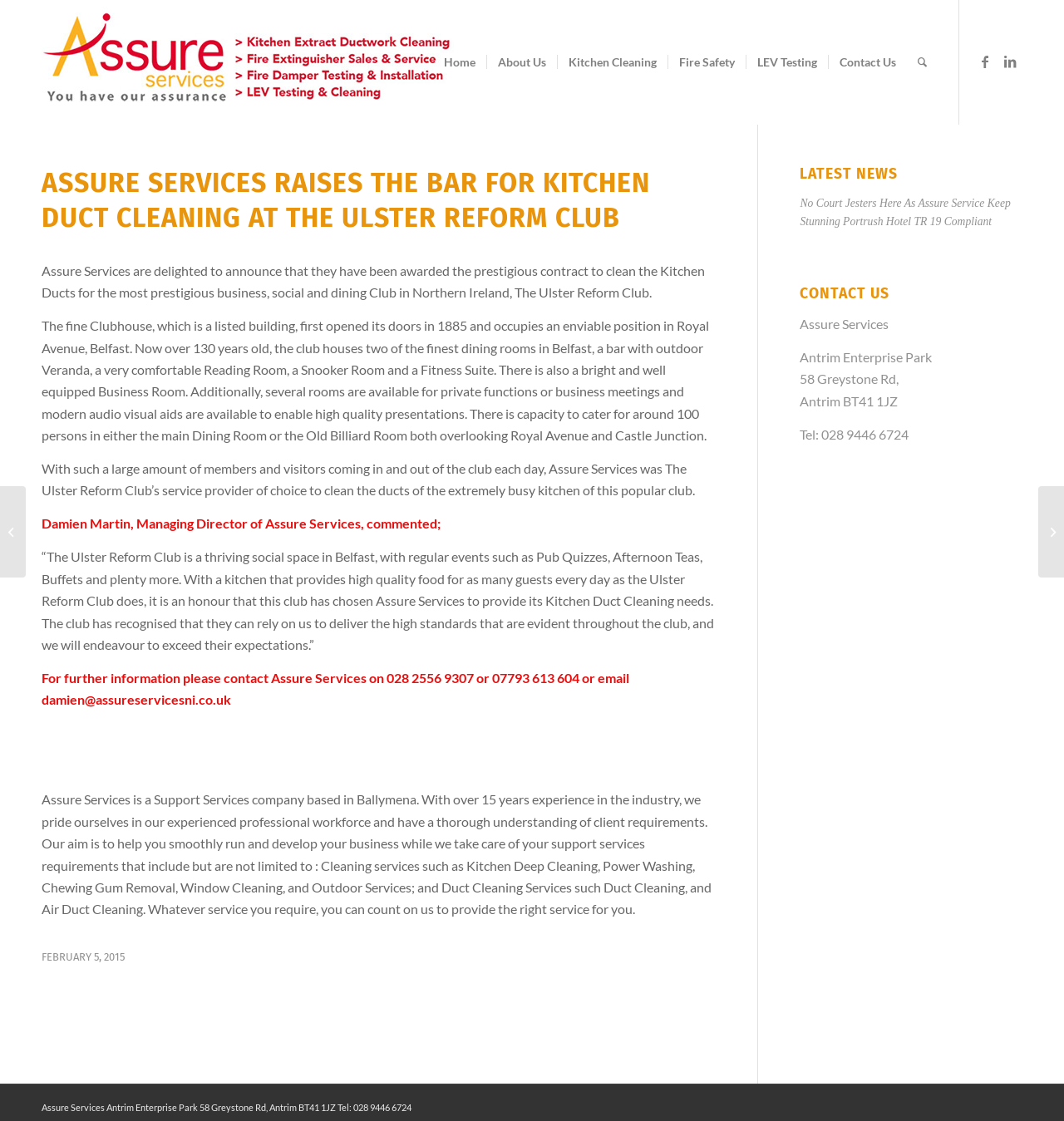Provide the bounding box coordinates of the HTML element described as: "damien@assureservicesni.co.uk". The bounding box coordinates should be four float numbers between 0 and 1, i.e., [left, top, right, bottom].

[0.039, 0.617, 0.217, 0.631]